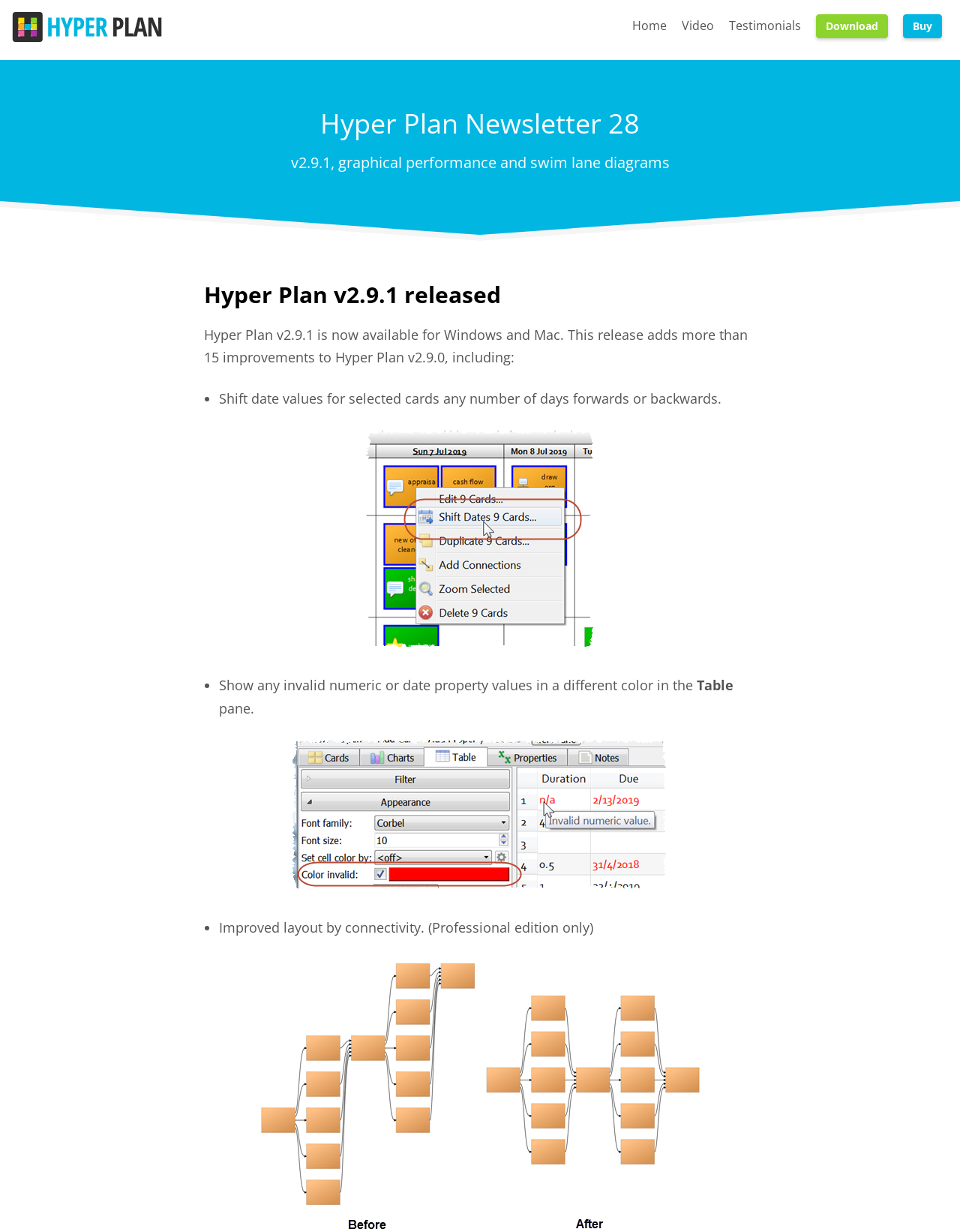Utilize the details in the image to give a detailed response to the question: What is the main topic of the newsletter?

The main topic of the newsletter is the release of Hyper Plan v2.9.1, which is mentioned in the heading 'Hyper Plan Newsletter 28' and the subheading 'v2.9.1, graphical performance and swim lane diagrams'.